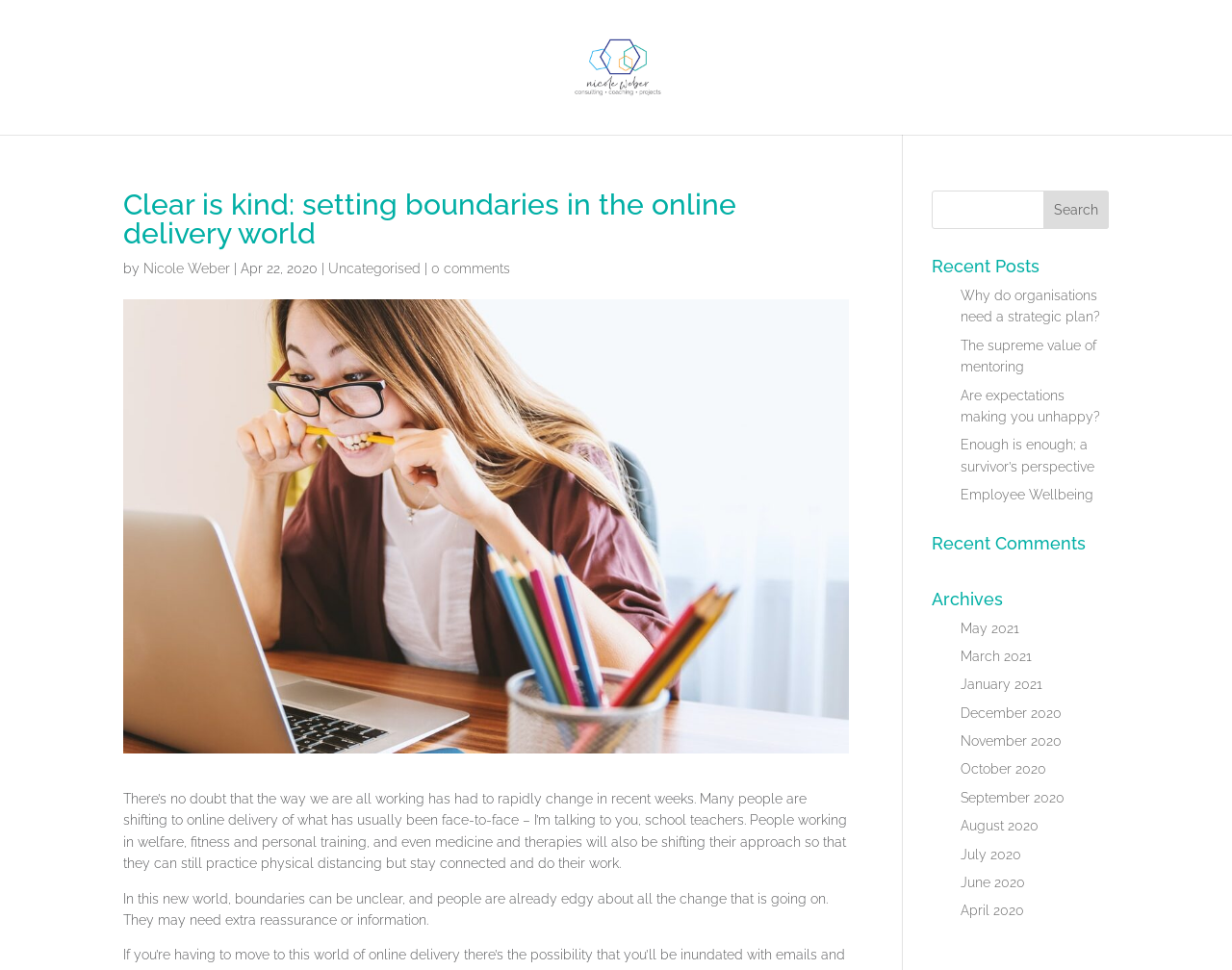Based on the element description Are expectations making you unhappy?, identify the bounding box coordinates for the UI element. The coordinates should be in the format (top-left x, top-left y, bottom-right x, bottom-right y) and within the 0 to 1 range.

[0.78, 0.399, 0.893, 0.437]